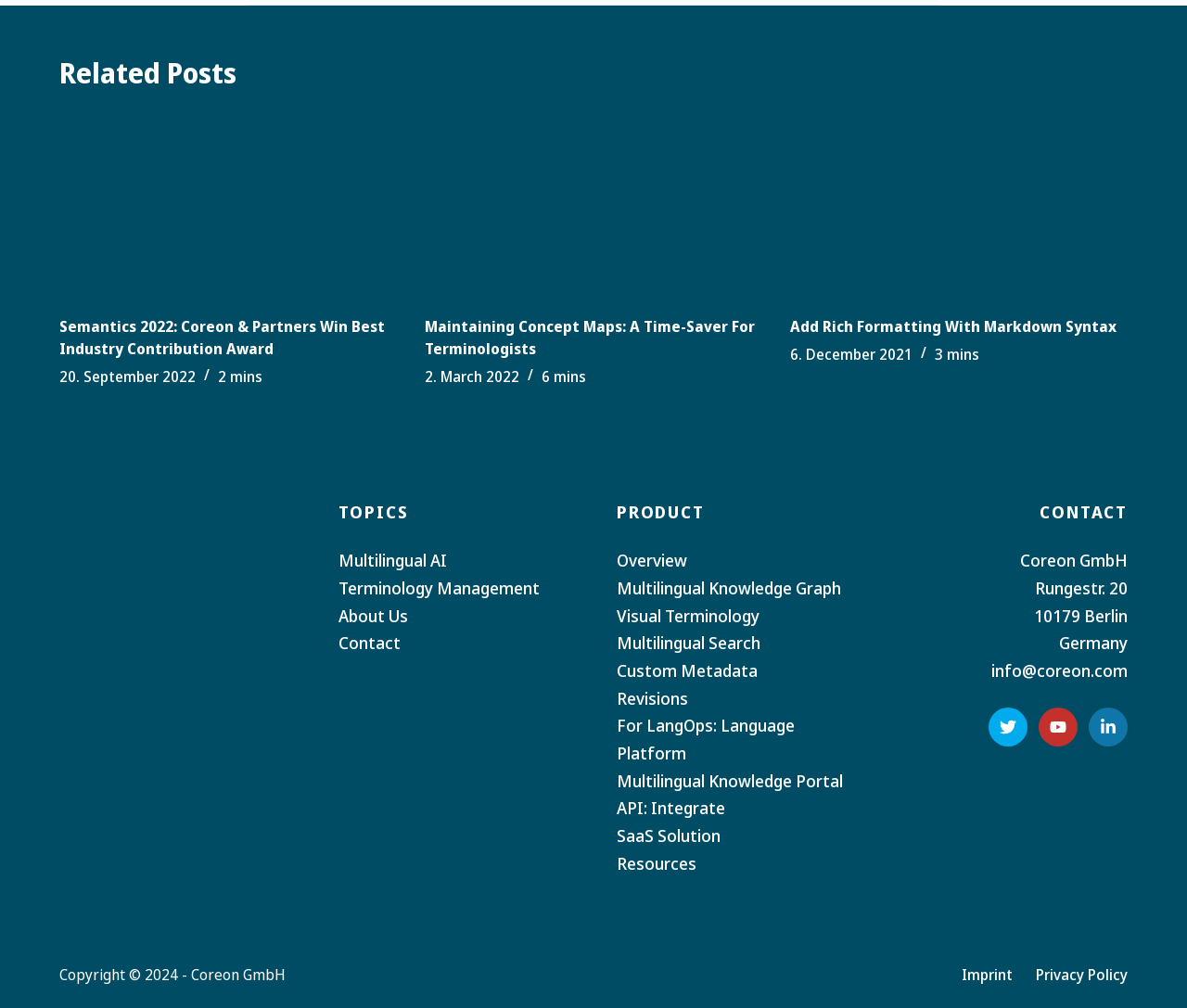What is the address of the company?
Give a one-word or short-phrase answer derived from the screenshot.

Rungestr. 20, 10179 Berlin, Germany